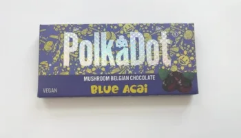What is the origin of the chocolate?
Please answer the question with a single word or phrase, referencing the image.

Belgian